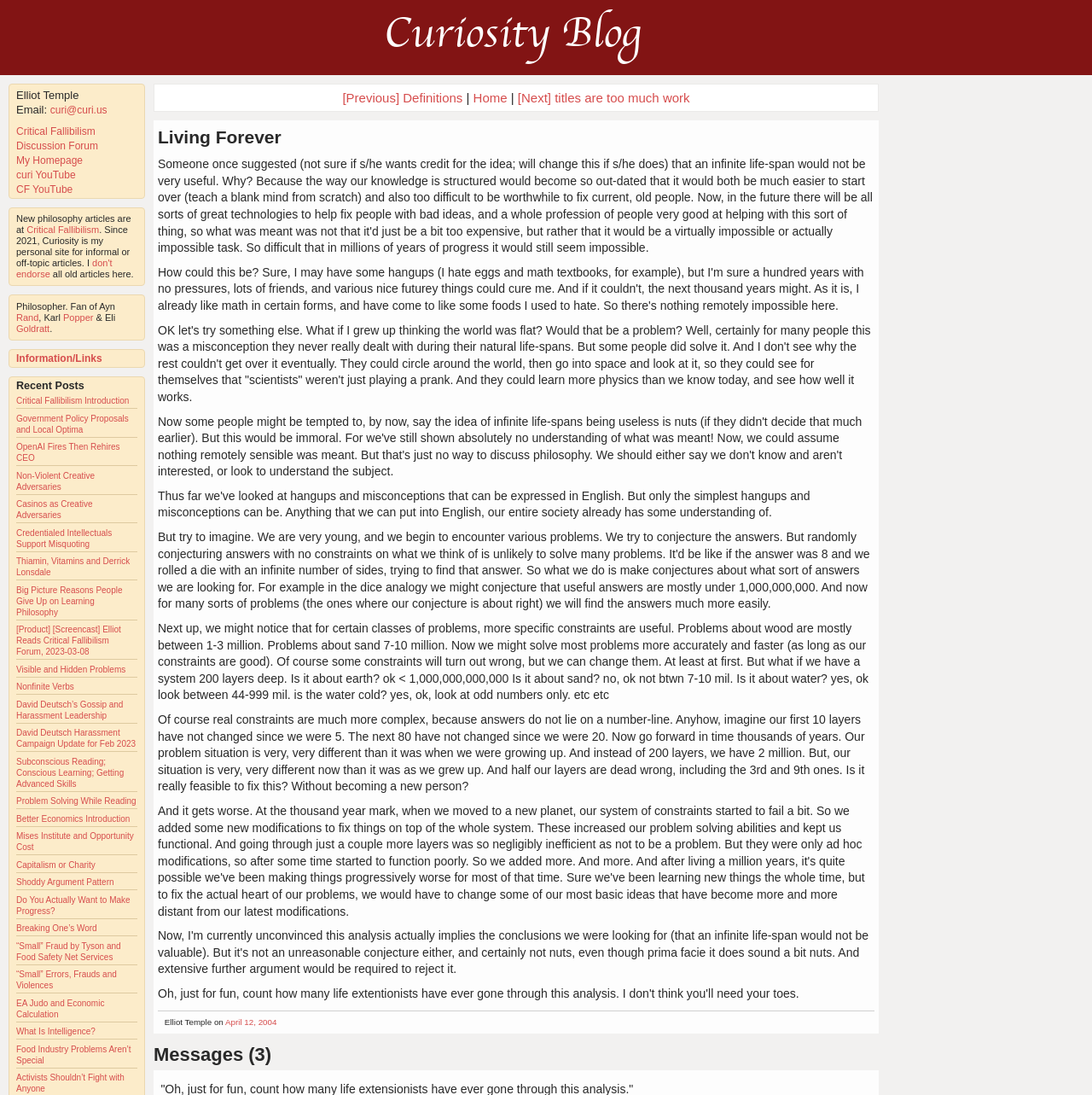Provide the bounding box coordinates of the HTML element described as: "Better Economics Introduction". The bounding box coordinates should be four float numbers between 0 and 1, i.e., [left, top, right, bottom].

[0.015, 0.743, 0.119, 0.752]